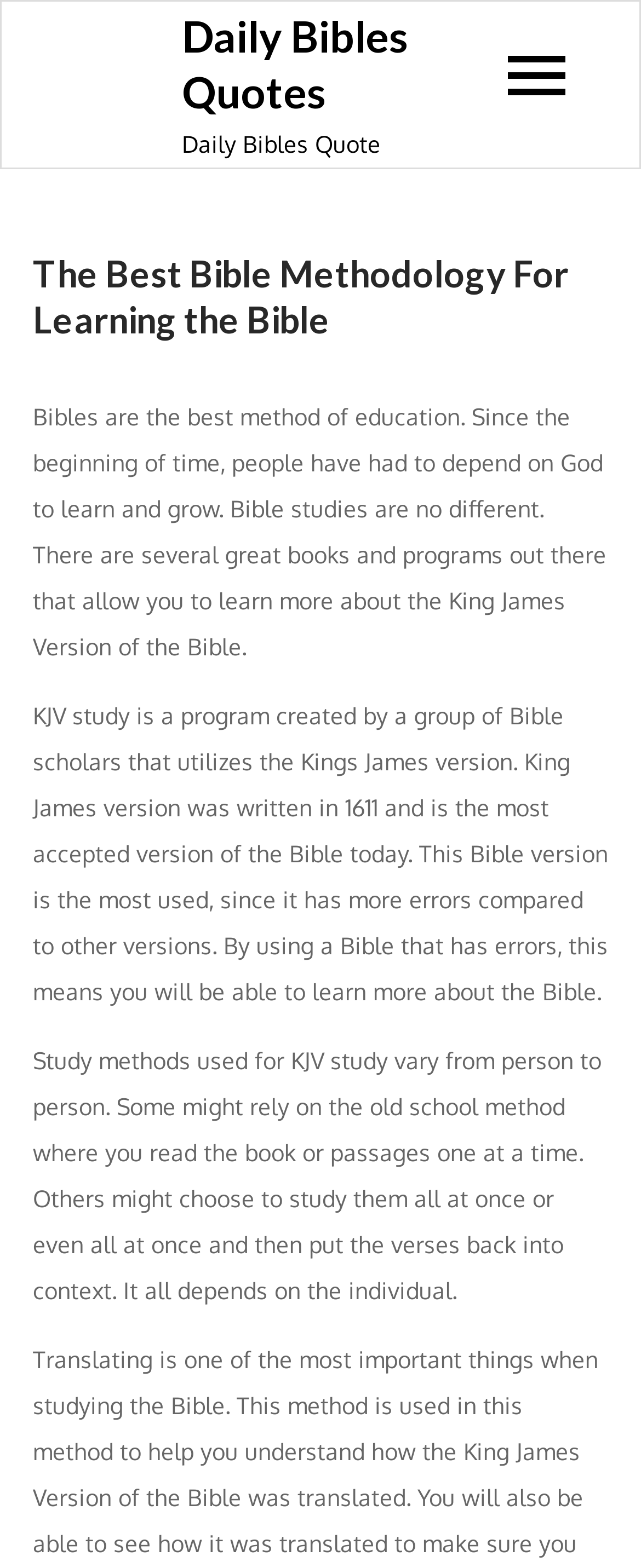How do people study the Bible?
Could you give a comprehensive explanation in response to this question?

According to the text, people study the Bible using different methods, such as reading the book or passages one at a time, studying them all at once, or studying them all at once and then putting the verses back into context, depending on the individual.